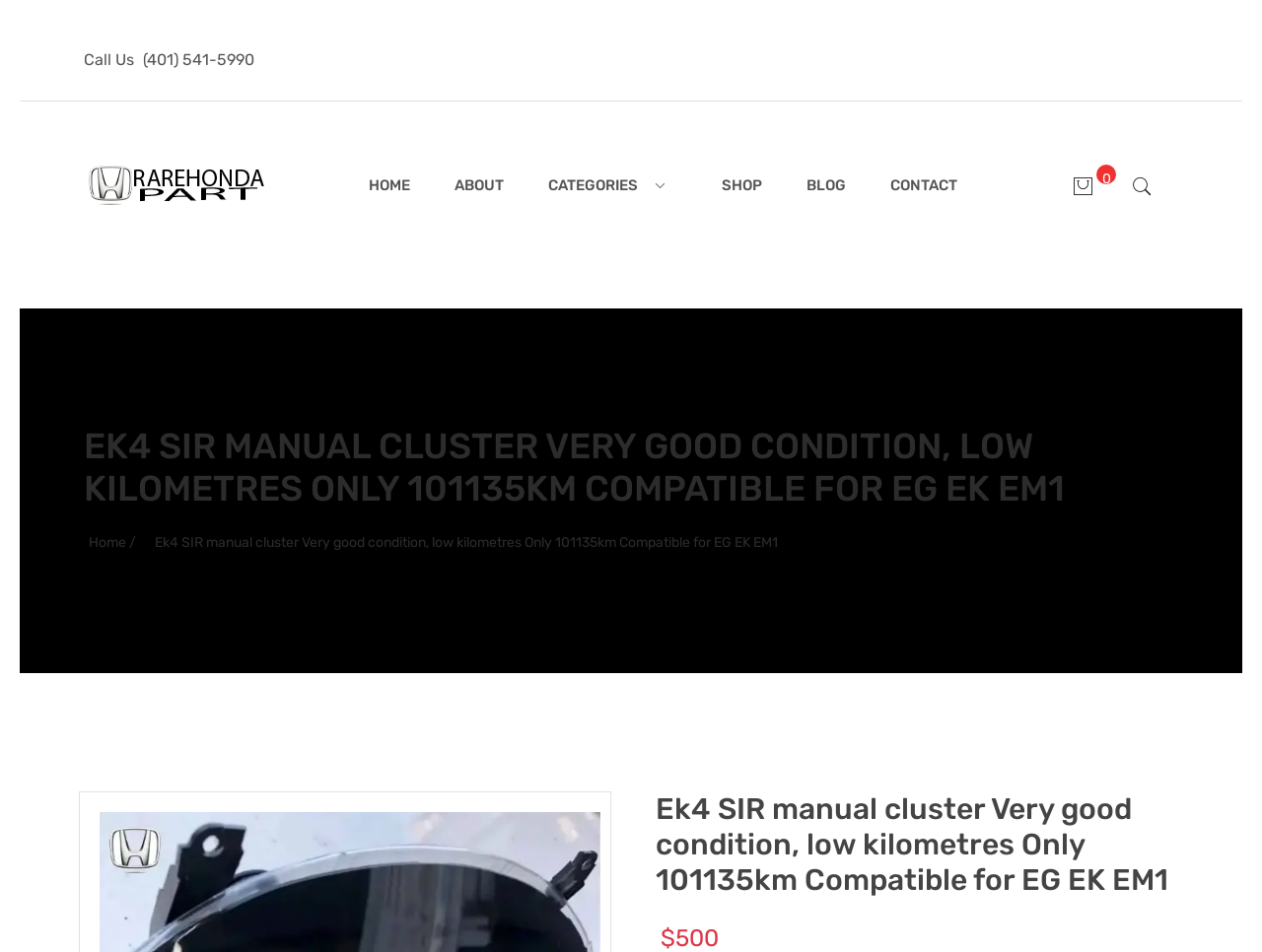What is the phone number to call?
Answer briefly with a single word or phrase based on the image.

(401) 541-5990